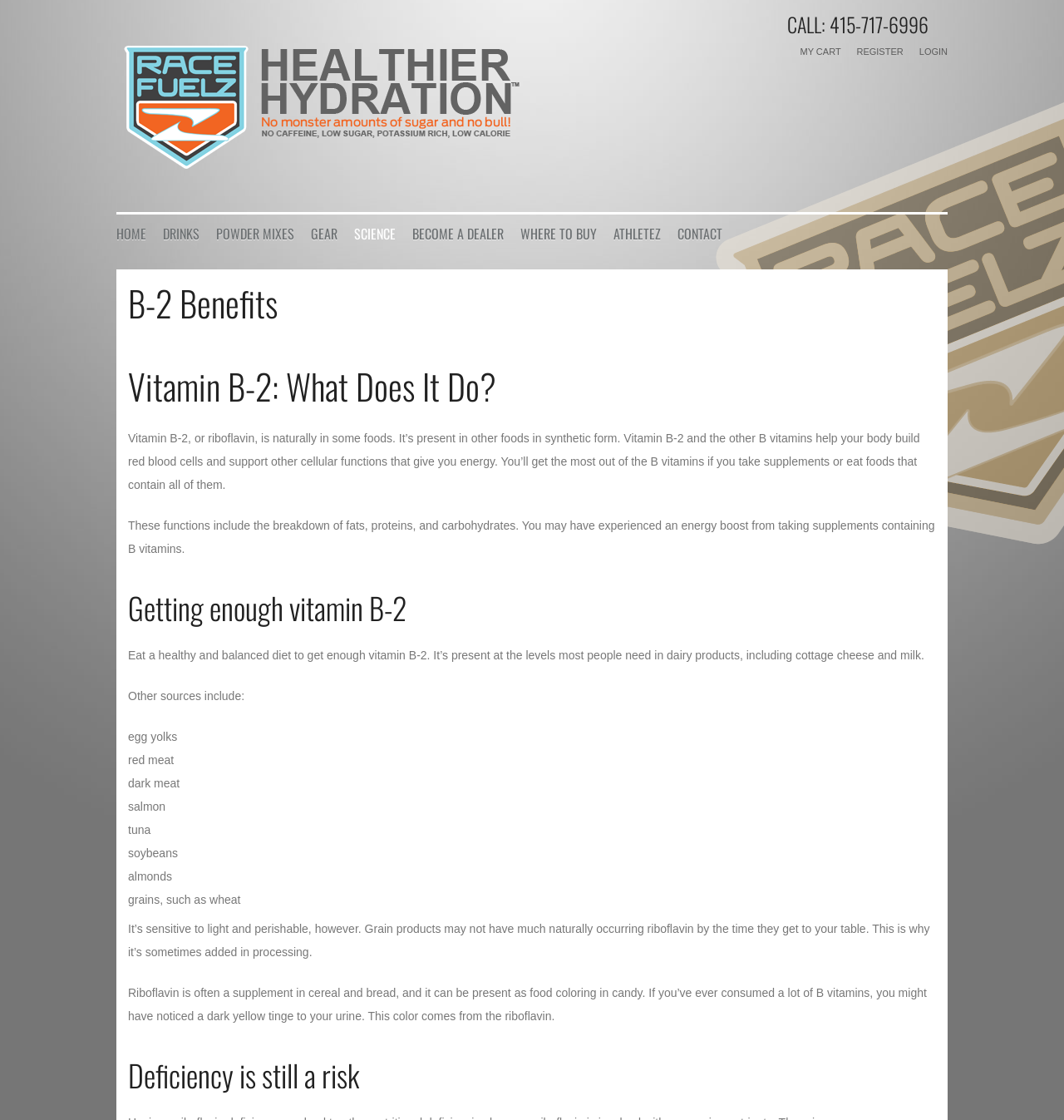What is the phone number to call?
Please ensure your answer to the question is detailed and covers all necessary aspects.

I found the phone number by looking at the heading element with the text 'CALL: 415-717-6996' located at the top right corner of the webpage.